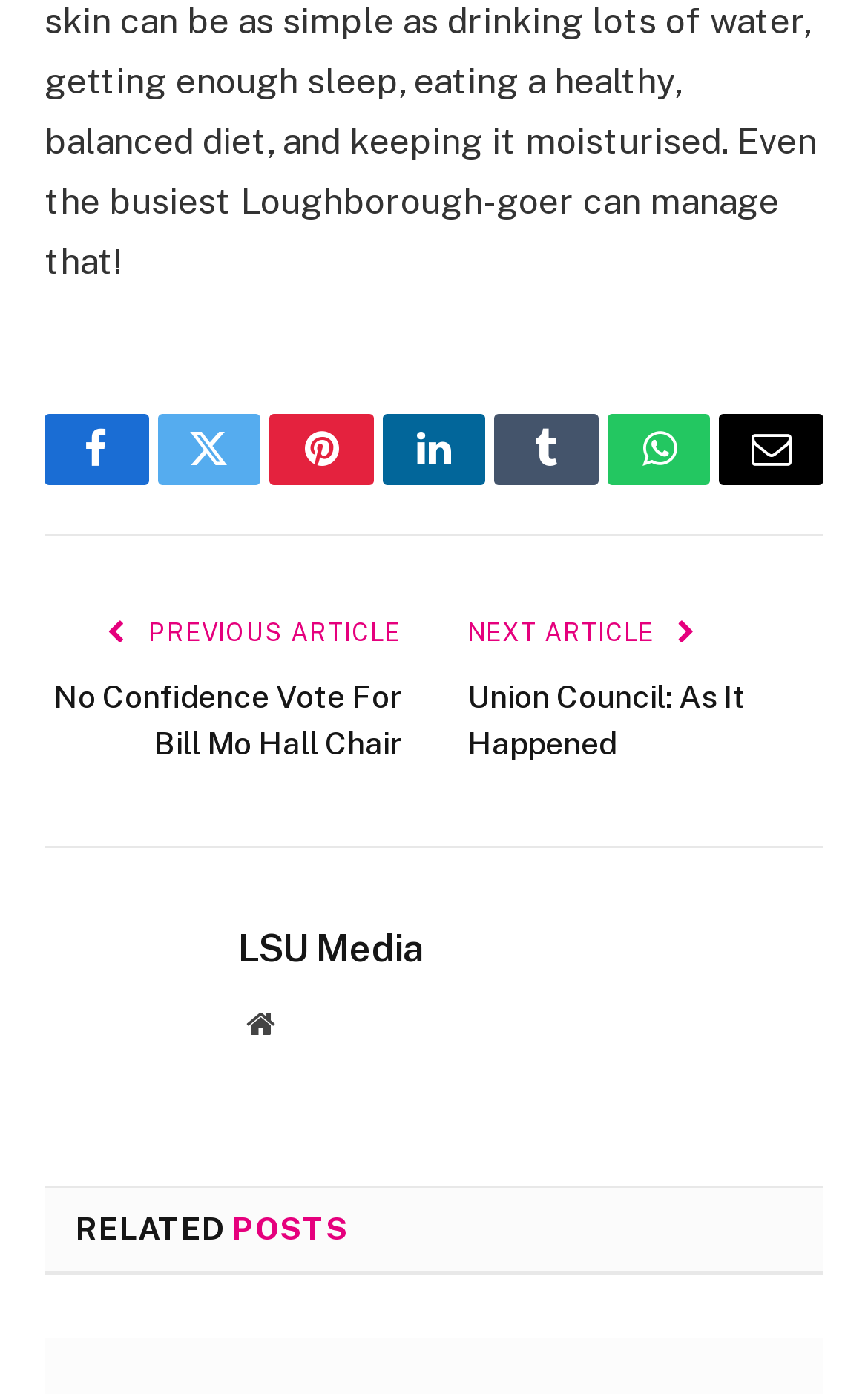What is the name of the media organization?
Based on the screenshot, give a detailed explanation to answer the question.

I found the link with the text 'LSU Media' at the bottom of the webpage, which suggests that it is the name of the media organization.